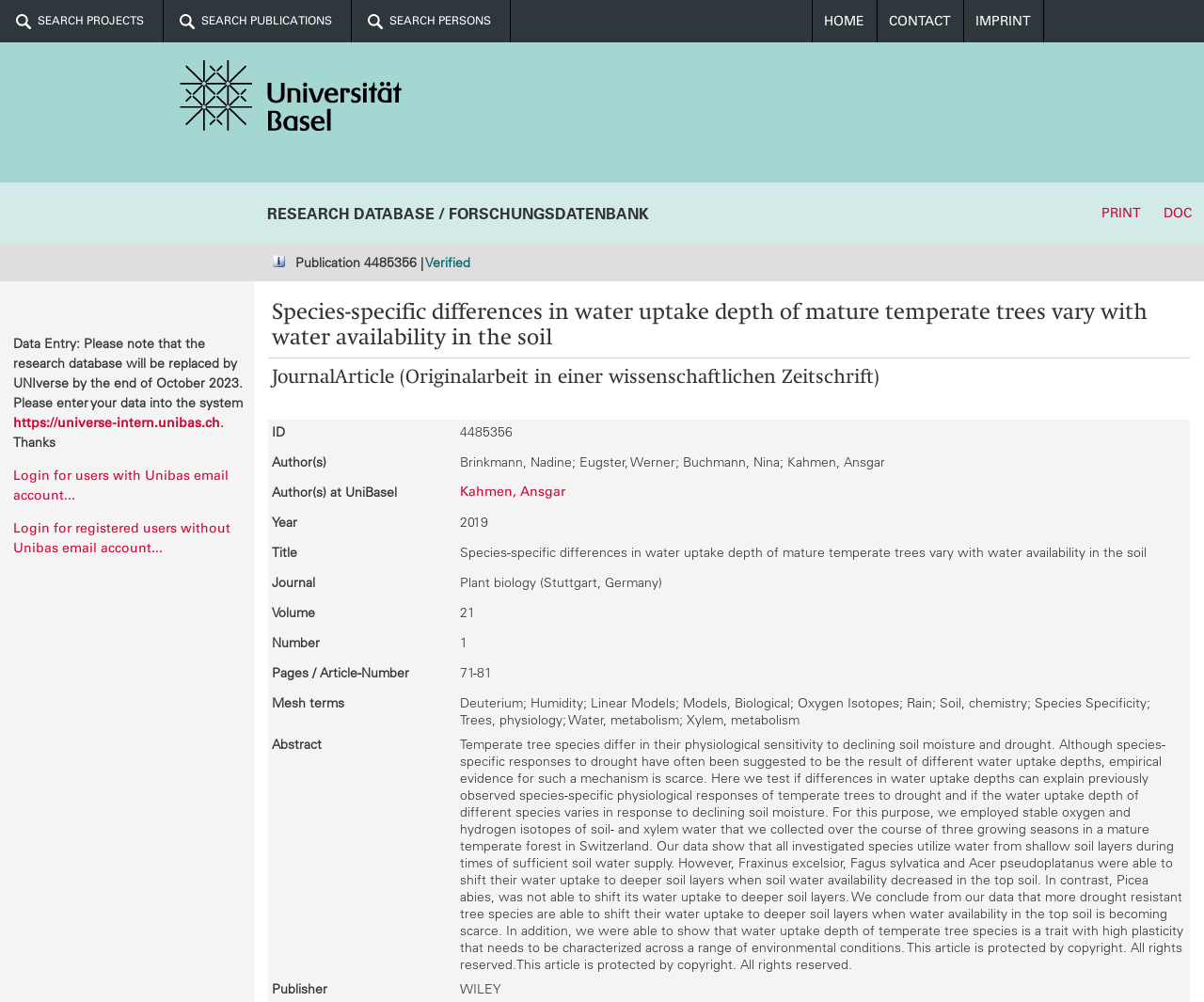Identify the bounding box for the element characterized by the following description: "alt="Logo der Universität Basel"".

[0.134, 0.06, 0.321, 0.131]